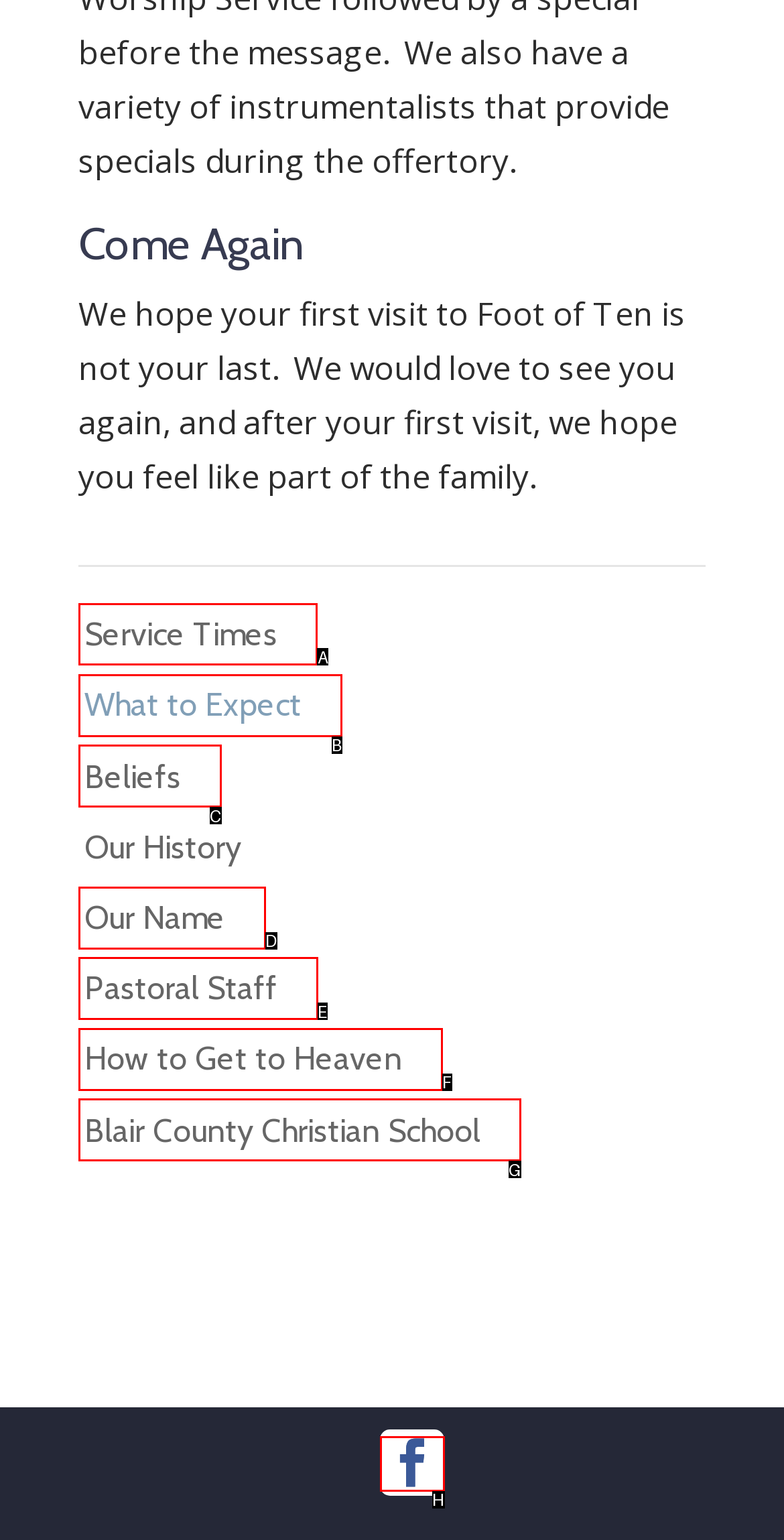Select the HTML element that needs to be clicked to perform the task: Click on 'Toggle Table of Content'. Reply with the letter of the chosen option.

None